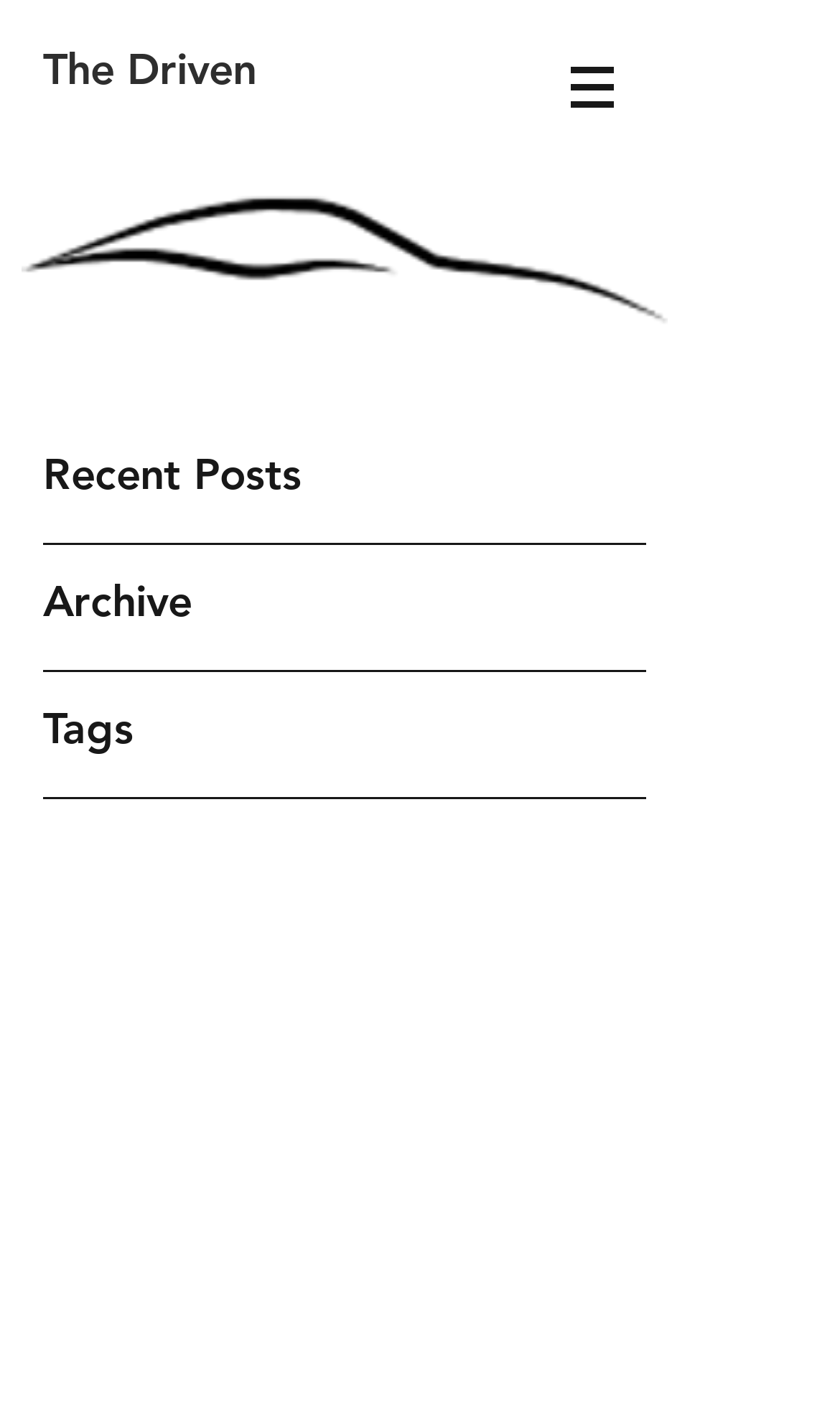Explain the webpage's layout and main content in detail.

The webpage appears to be a blog post titled "5 useful tips for hosting an exceptional exhibit opening". At the top left of the page, there is a heading element displaying the title "The Driven", which is also a link. Below this heading, there is a navigation menu labeled "Site" at the top right corner of the page, accompanied by a button with a popup menu and an image icon.

On the left side of the page, there are three static text elements, one below the other, listing "Recent Posts", "Archive", and "Tags", respectively. These elements seem to be part of a sidebar or menu, providing links to other sections of the blog.